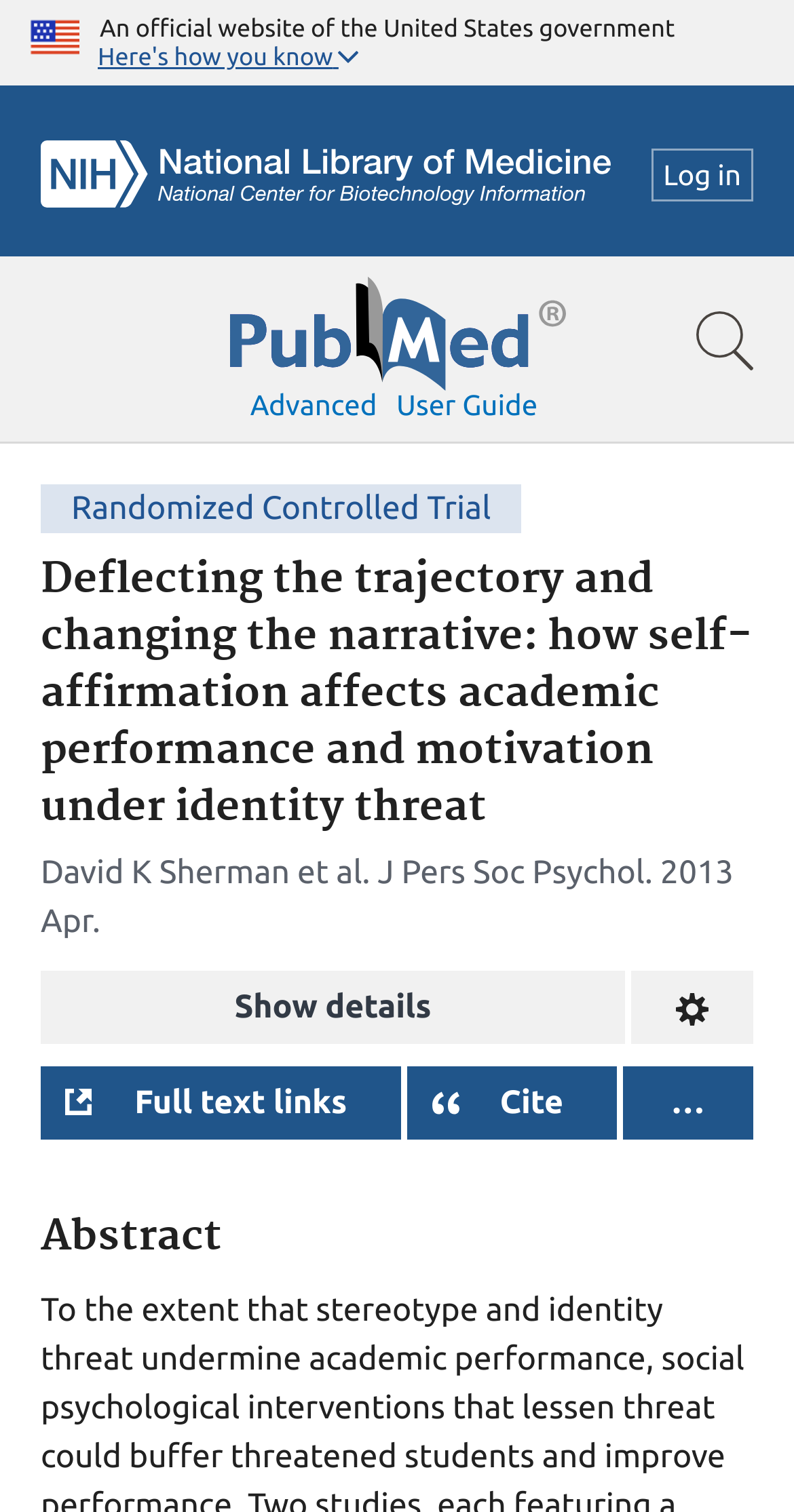Determine the bounding box coordinates of the clickable region to carry out the instruction: "view January 2017".

None